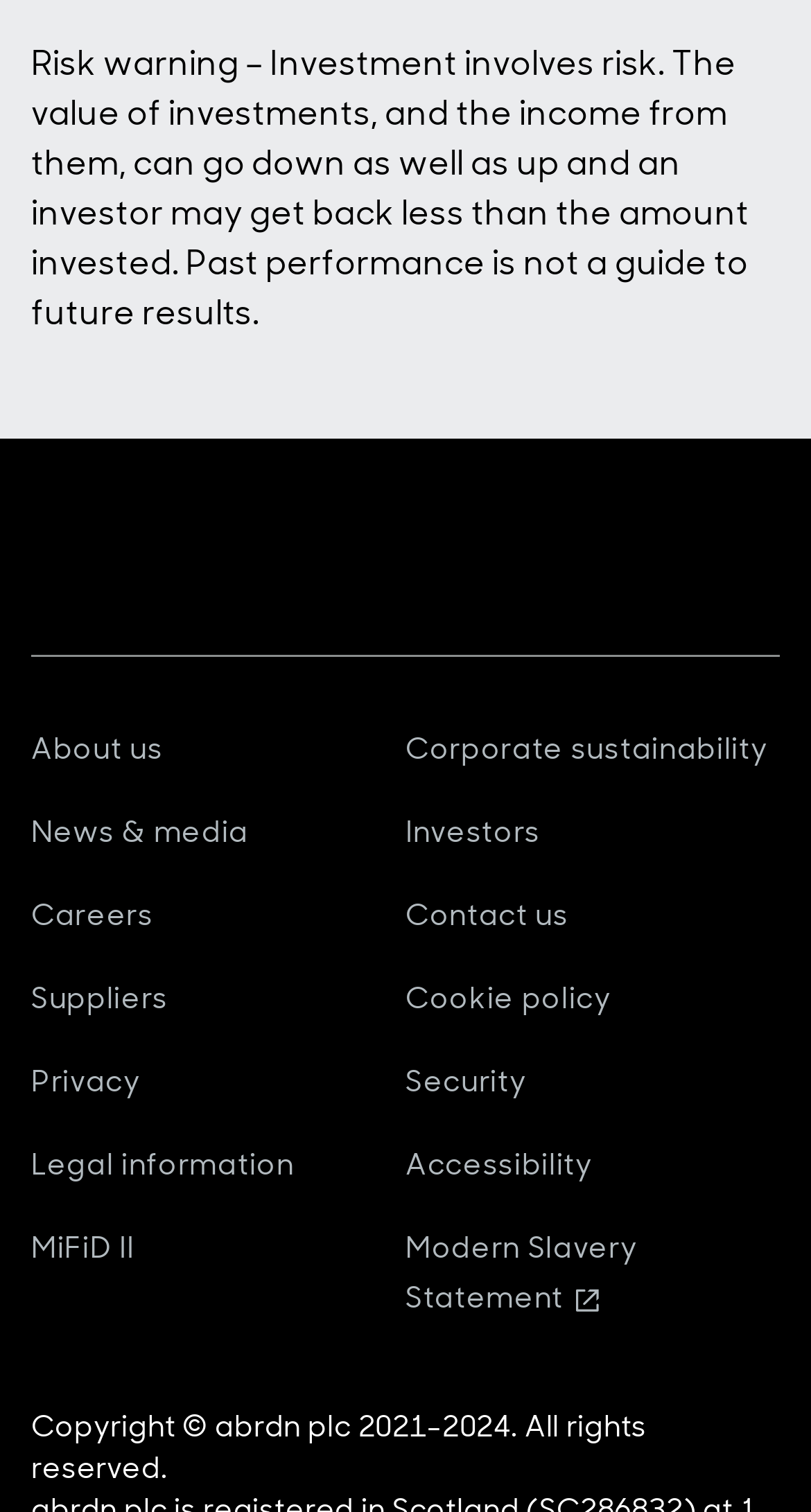Use a single word or phrase to answer the question: 
What is the warning about investments?

Risk involved